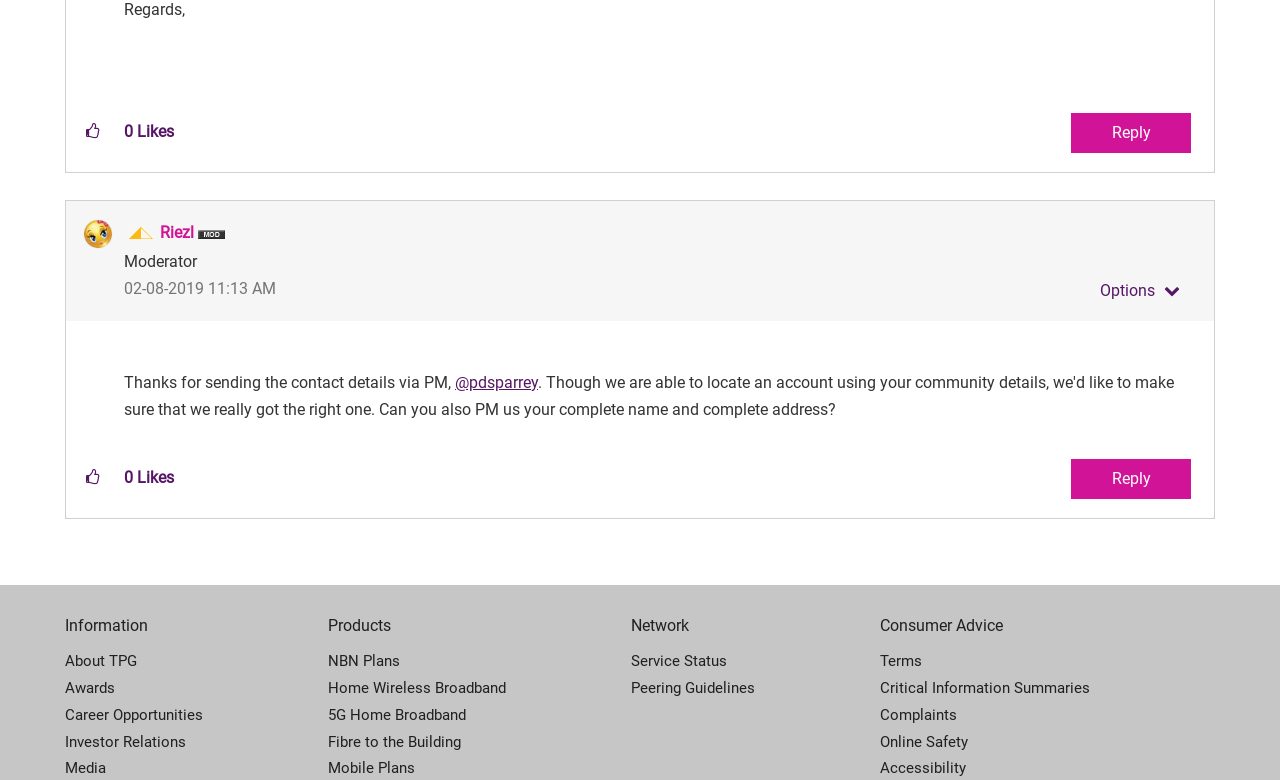What is the date of the post?
Refer to the image and provide a one-word or short phrase answer.

02-08-2019